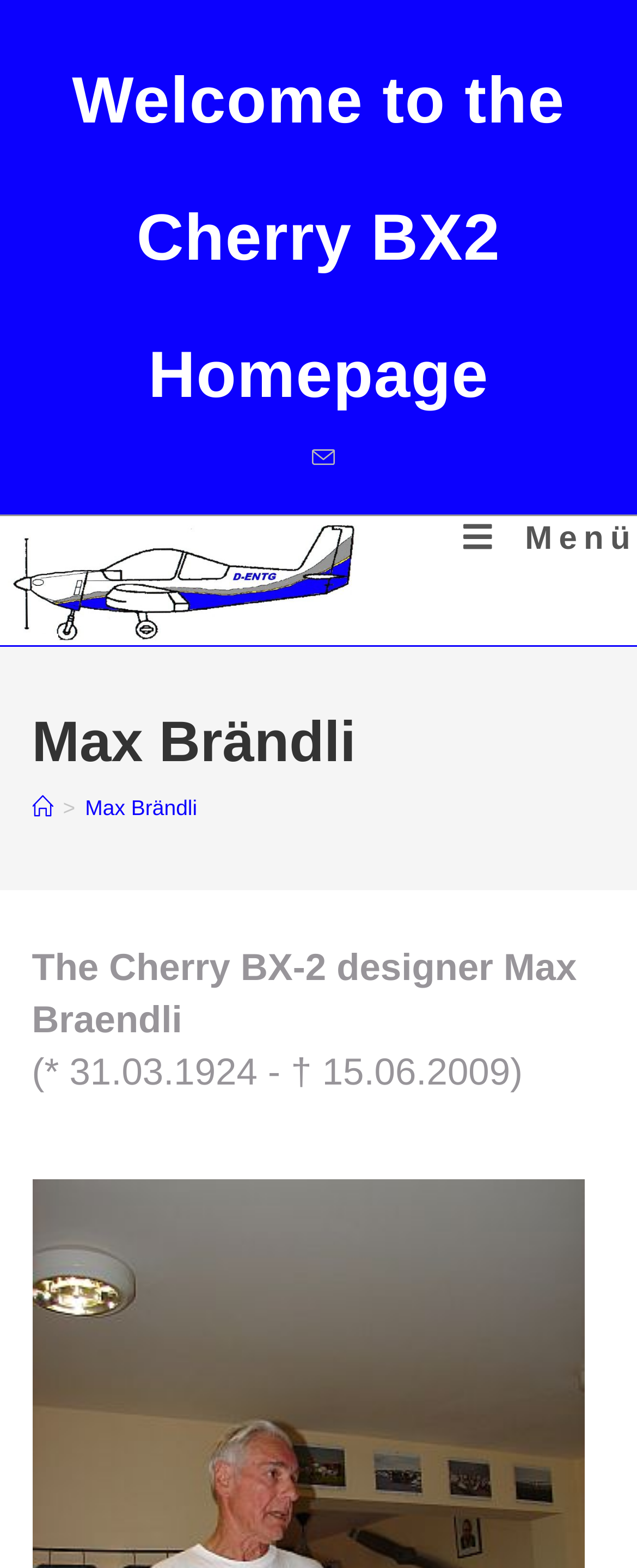Calculate the bounding box coordinates of the UI element given the description: "Max Brändli".

[0.134, 0.507, 0.31, 0.523]